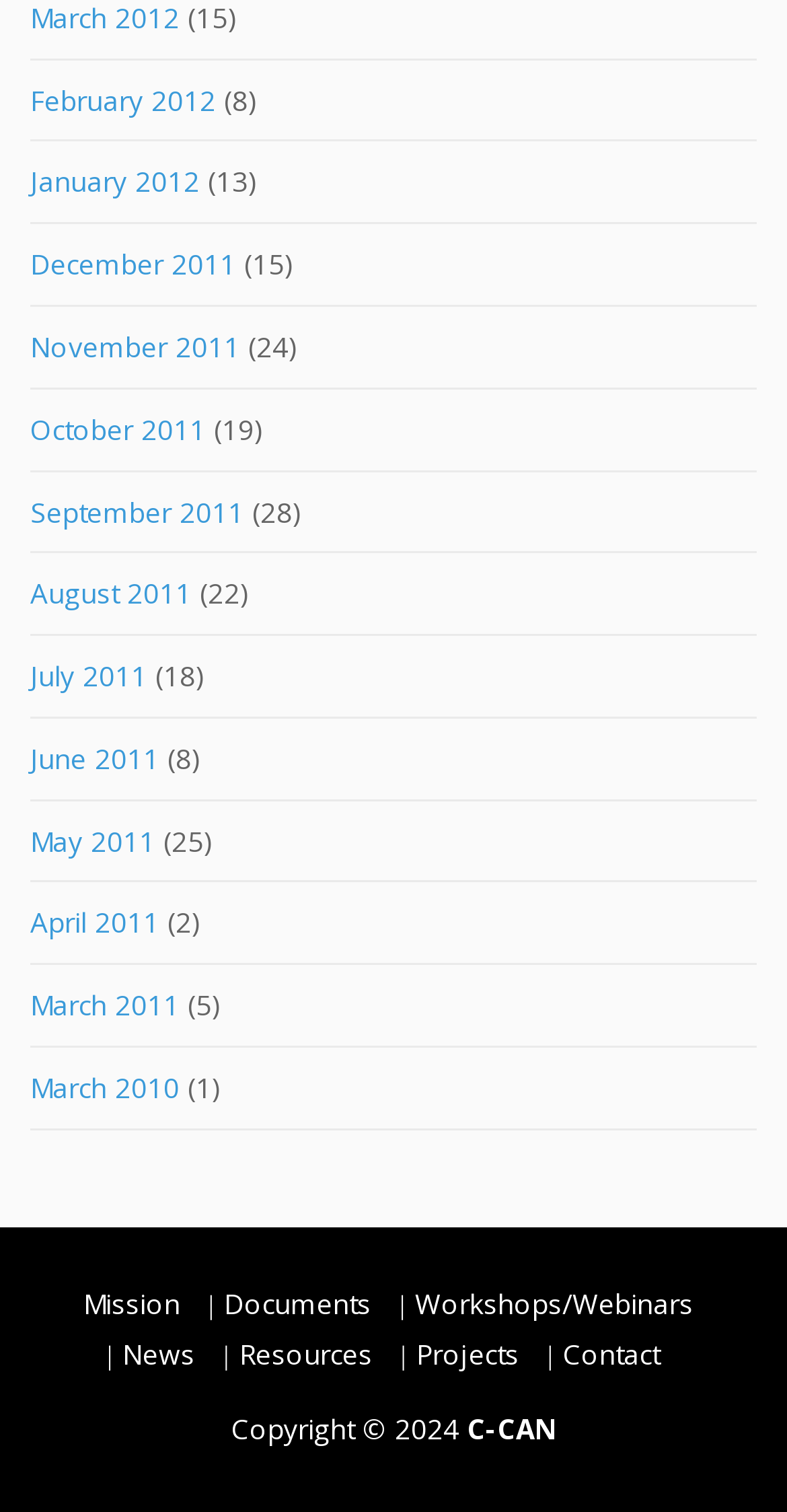Locate the bounding box coordinates of the element to click to perform the following action: 'View February 2012 archives'. The coordinates should be given as four float values between 0 and 1, in the form of [left, top, right, bottom].

[0.038, 0.032, 0.274, 0.1]